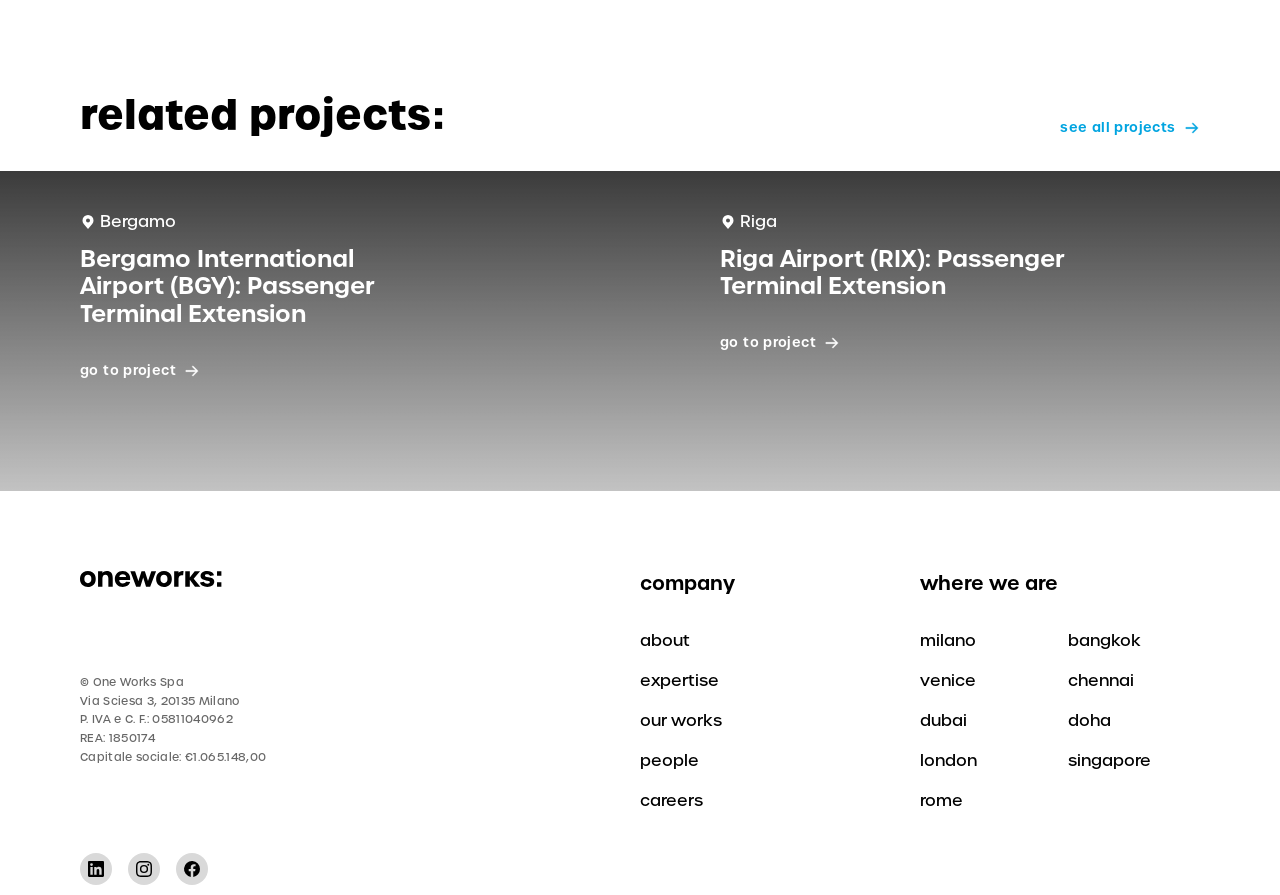Please reply to the following question with a single word or a short phrase:
What is the name of the company?

One Works Spa